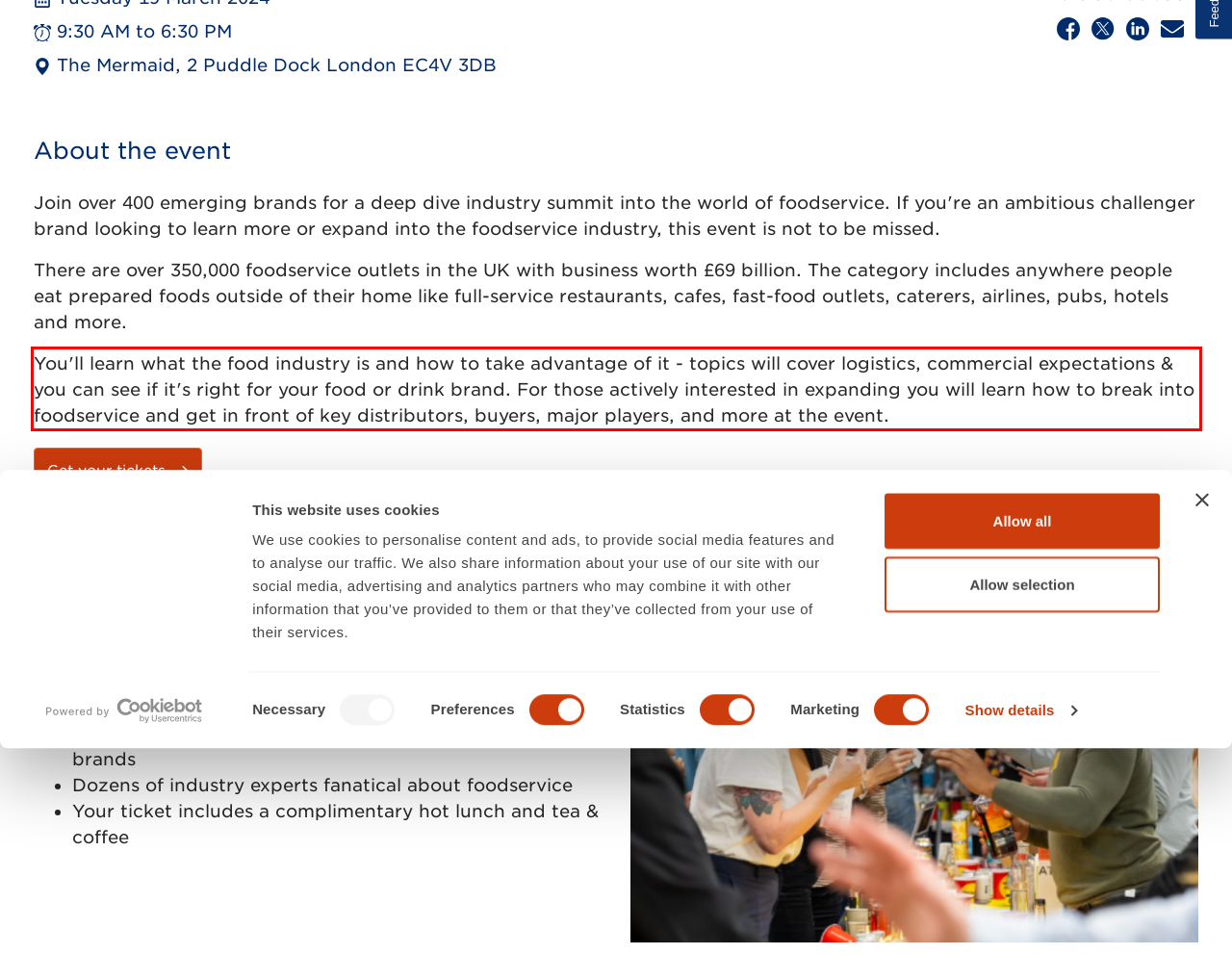You have a screenshot of a webpage with a UI element highlighted by a red bounding box. Use OCR to obtain the text within this highlighted area.

You'll learn what the food industry is and how to take advantage of it - topics will cover logistics, commercial expectations & you can see if it's right for your food or drink brand. For those actively interested in expanding you will learn how to break into foodservice and get in front of key distributors, buyers, major players, and more at the event.